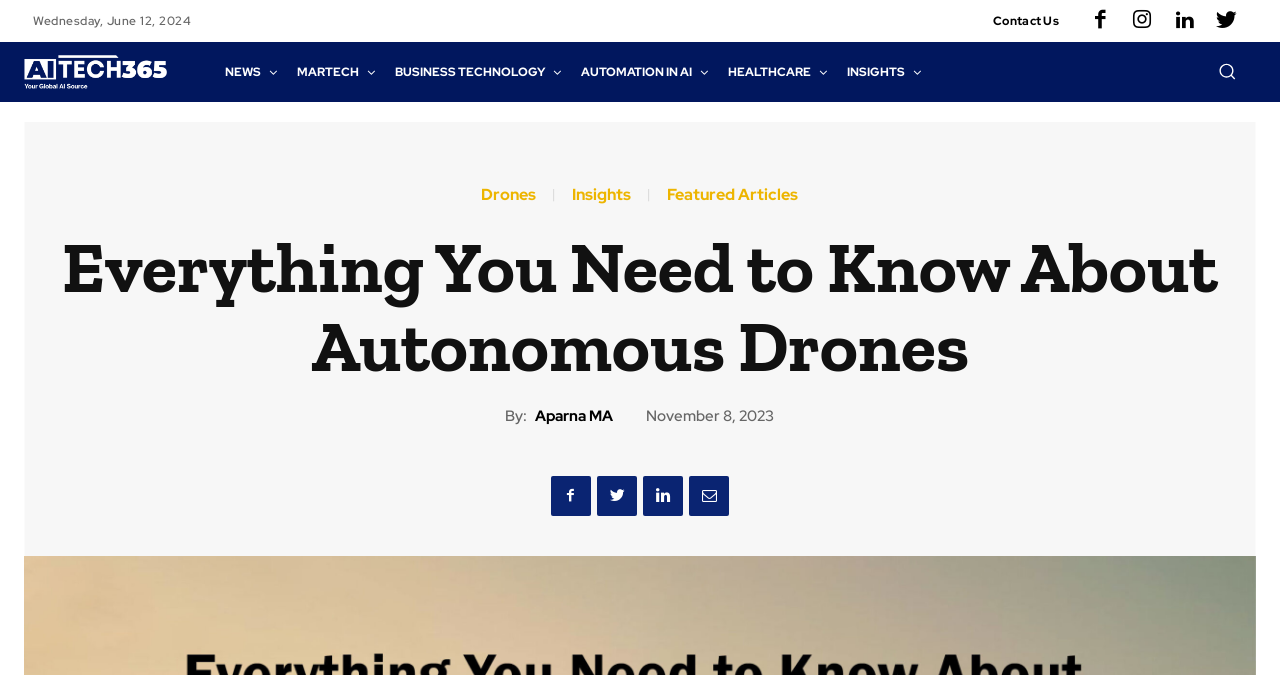Can you specify the bounding box coordinates of the area that needs to be clicked to fulfill the following instruction: "Search for something"?

[0.952, 0.091, 0.966, 0.118]